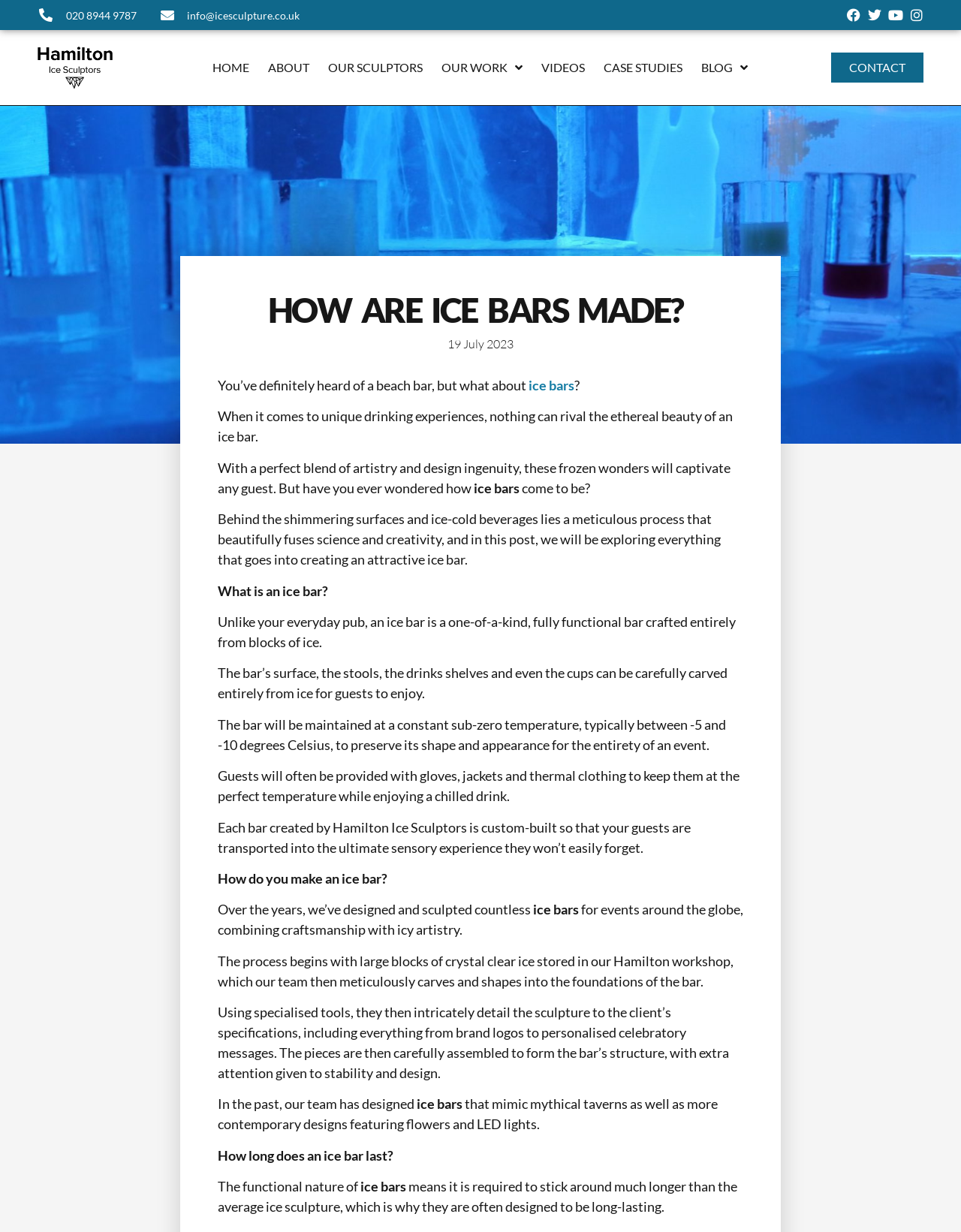Provide the bounding box coordinates of the area you need to click to execute the following instruction: "Contact us".

[0.865, 0.043, 0.961, 0.067]